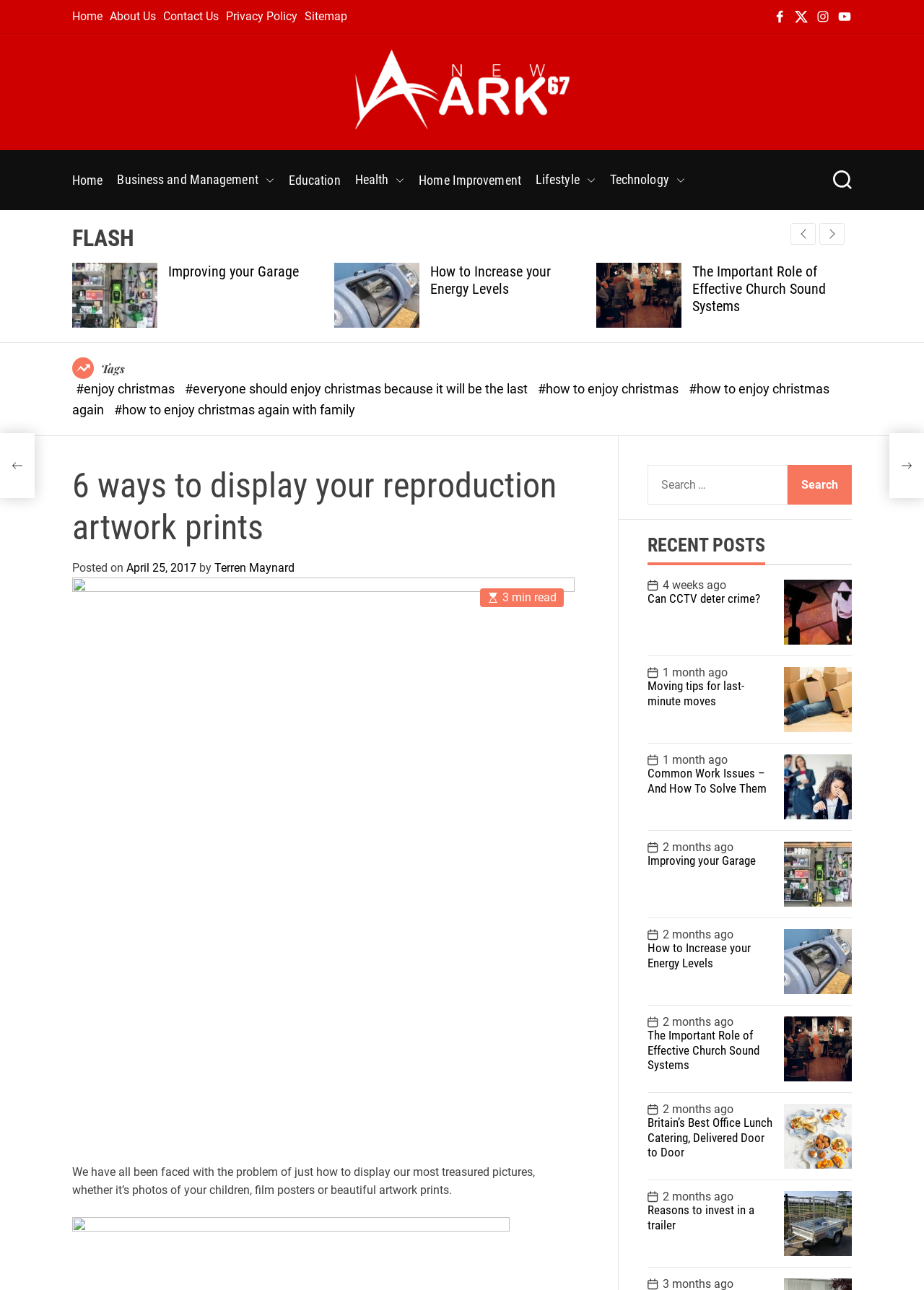Offer an extensive depiction of the webpage and its key elements.

This webpage is about displaying reproduction artwork prints, with a focus on 6 ways to do so. At the top, there is a navigation menu with links to various categories, including Home, Business and Management, Education, and more. Below the navigation menu, there are social media links to Facebook, Twitter, Instagram, and YouTube.

The main content of the page is divided into three sections. The first section has four articles, each with a heading, a figure, and a brief description. The articles are about improving your garage, increasing energy levels, and the importance of effective church sound systems.

The second section has a heading "6 ways to display your reproduction artwork prints" and a brief introduction to the topic. Below the introduction, there is a figure and a paragraph of text that discusses the problem of displaying treasured pictures.

The third section is titled "RECENT POSTS" and has two articles, each with a figure, a heading, and a brief description. The articles are about CCTV deterring crime and how to enjoy Christmas.

Throughout the page, there are also various buttons and links, including a search button, a "Next slide" button, and links to specific tags and categories. At the bottom of the page, there is a section with links to recent posts and a search bar.